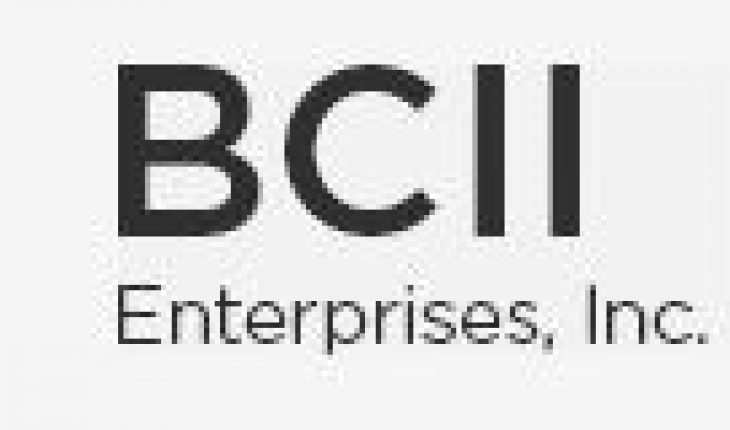Look at the image and give a detailed response to the following question: What is the focus of BCII Enterprises, Inc.?

The caption states that BCII Enterprises, Inc. is a holding company involved in identifying and acquiring disruptive assets, particularly within the cryptocurrency and blockchain sectors, indicating that the company's strategic focus is on these areas.